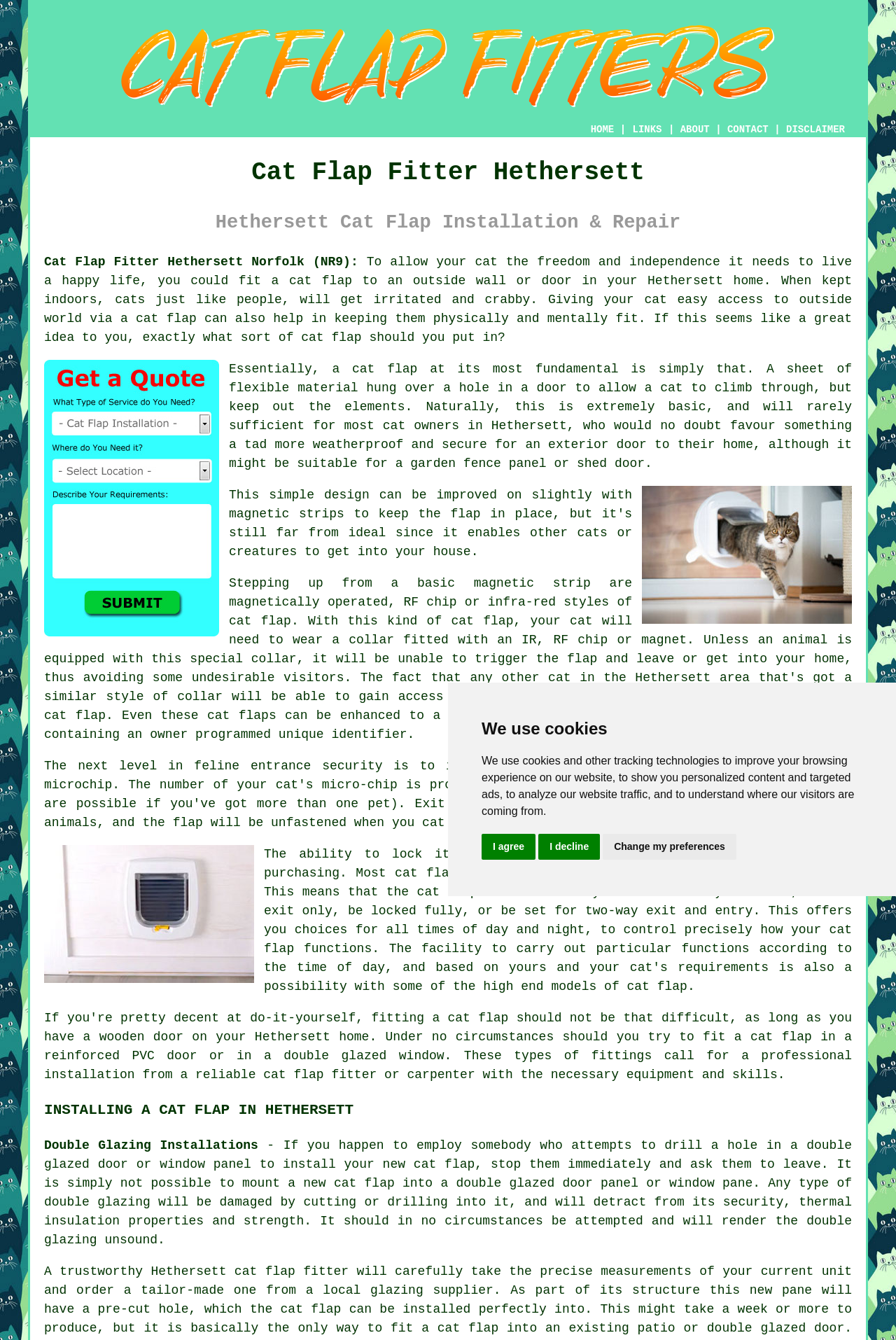What is the main topic of this webpage?
Examine the screenshot and reply with a single word or phrase.

Cat Flap Fitter